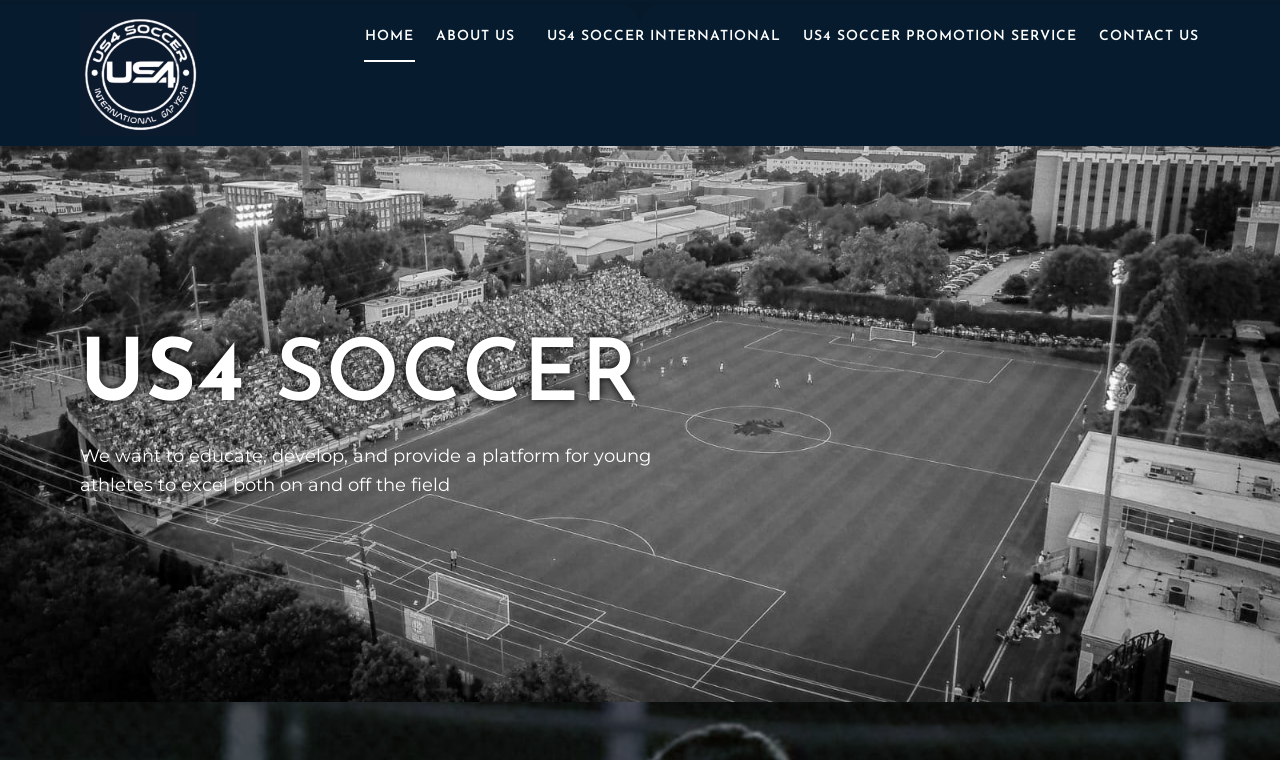How many links are in the top navigation bar?
Based on the image, give a one-word or short phrase answer.

5